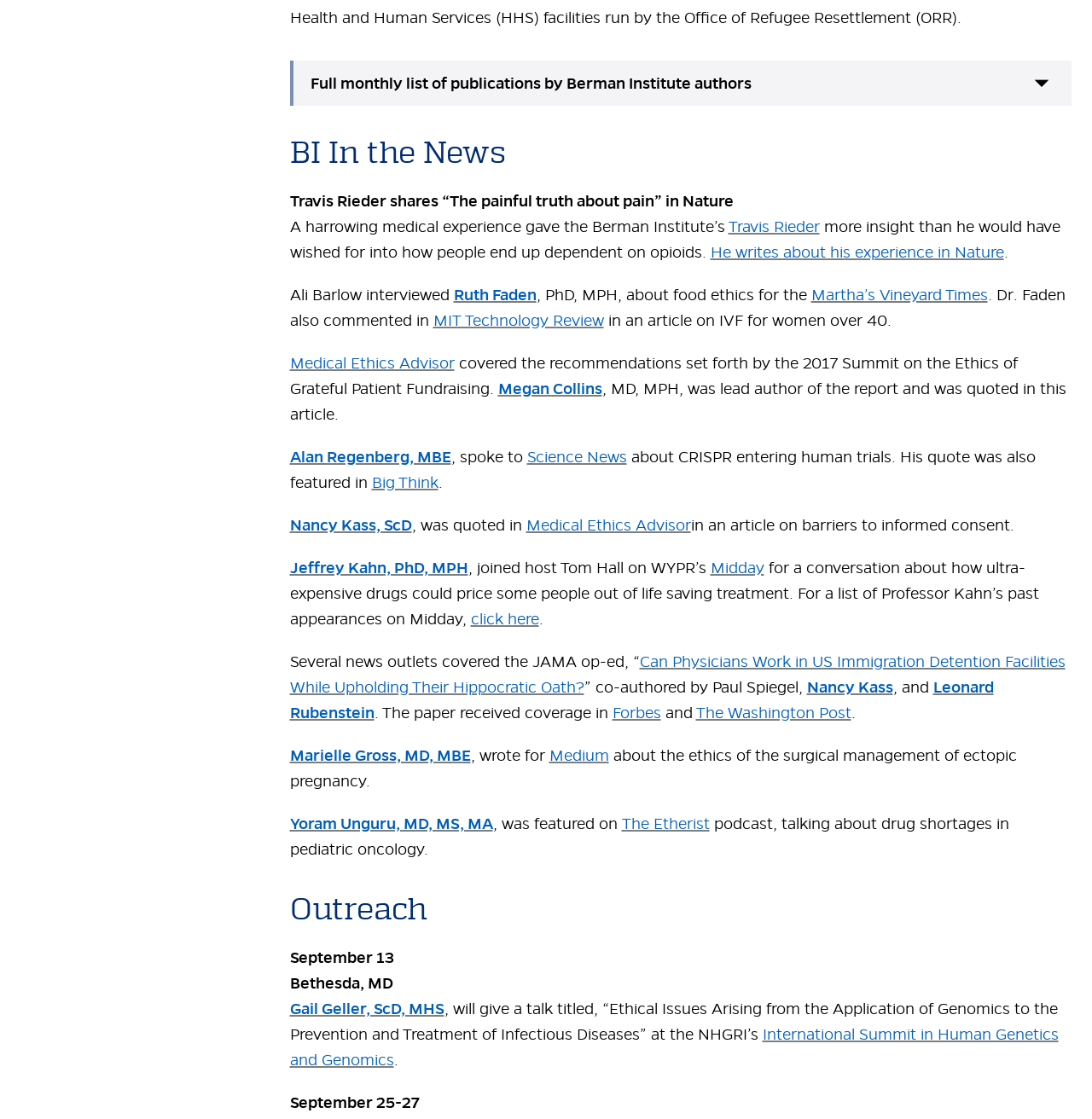Locate the bounding box coordinates of the region to be clicked to comply with the following instruction: "Click the 'Full monthly list of publications by Berman Institute authors' button". The coordinates must be four float numbers between 0 and 1, in the form [left, top, right, bottom].

[0.265, 0.054, 0.981, 0.094]